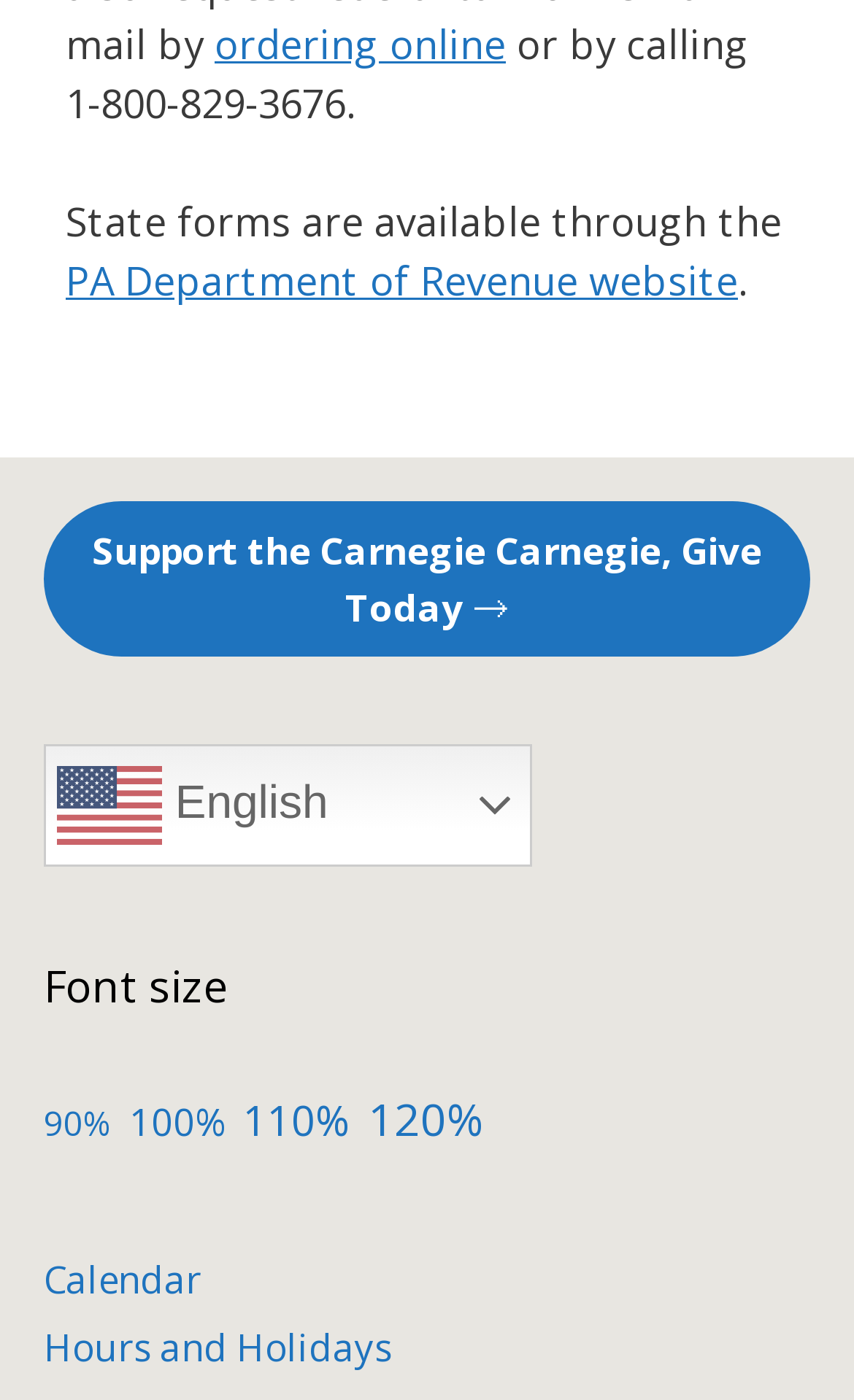What is the purpose of the links '90%', '100%', '110%', '120%'
Use the information from the screenshot to give a comprehensive response to the question.

The links '90%', '100%', '110%', '120%' are grouped together under the heading 'Font size' with bounding box coordinates [0.051, 0.682, 0.949, 0.729], suggesting that they are used to change the font size of the webpage.